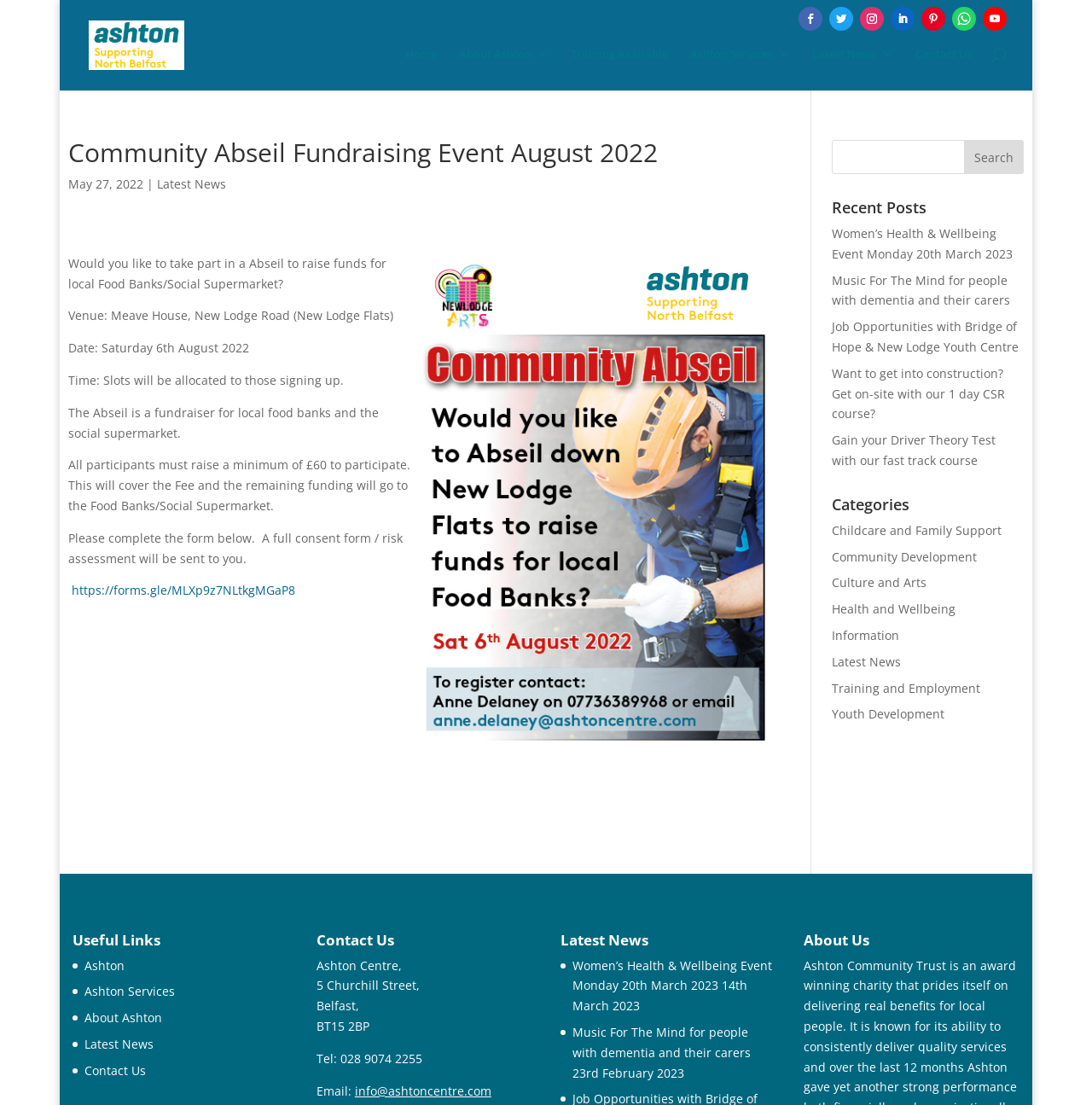Using the description "alt="Ashton Community Trust"", locate and provide the bounding box of the UI element.

[0.081, 0.032, 0.211, 0.047]